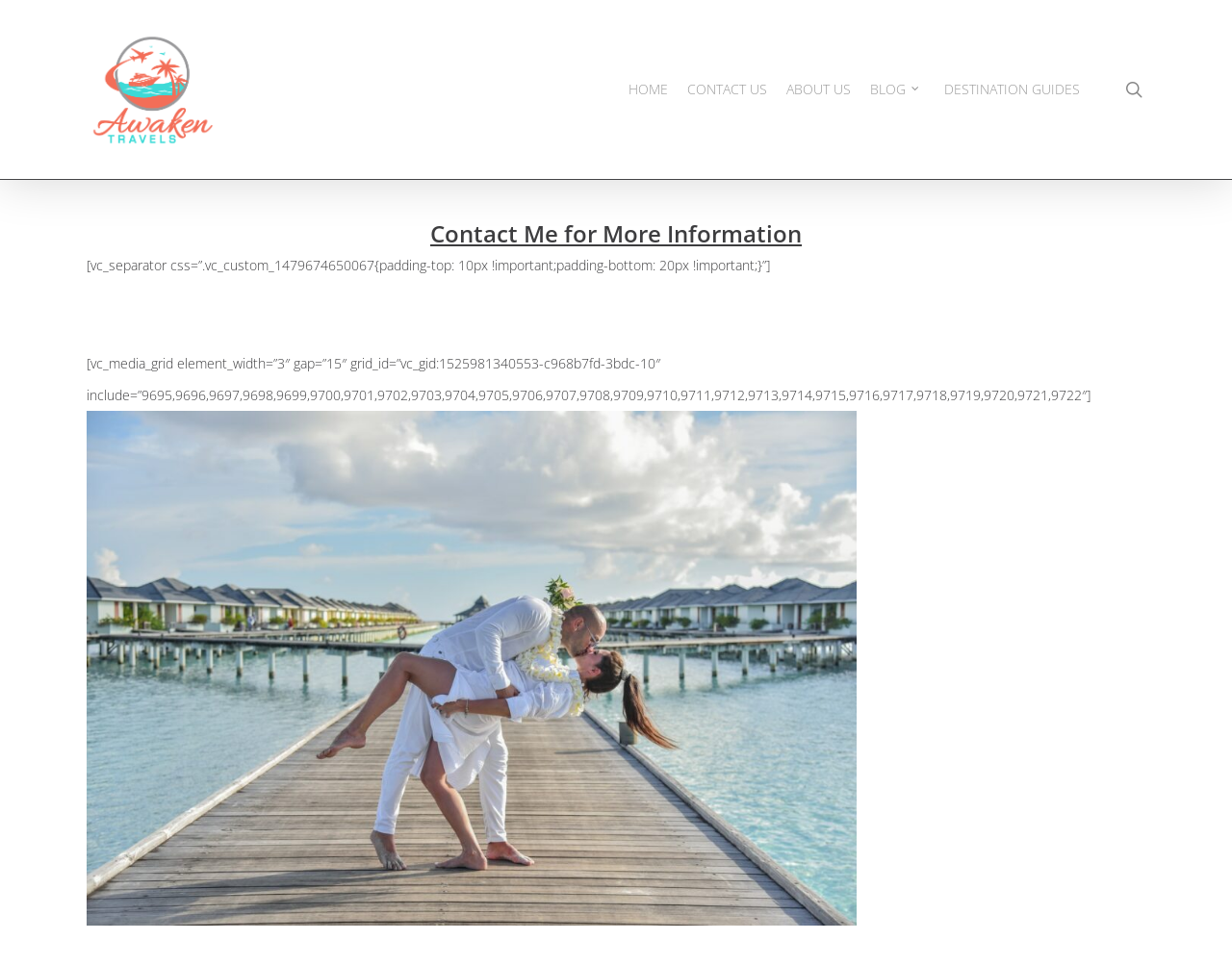Kindly determine the bounding box coordinates for the clickable area to achieve the given instruction: "contact me for more information".

[0.349, 0.225, 0.651, 0.258]